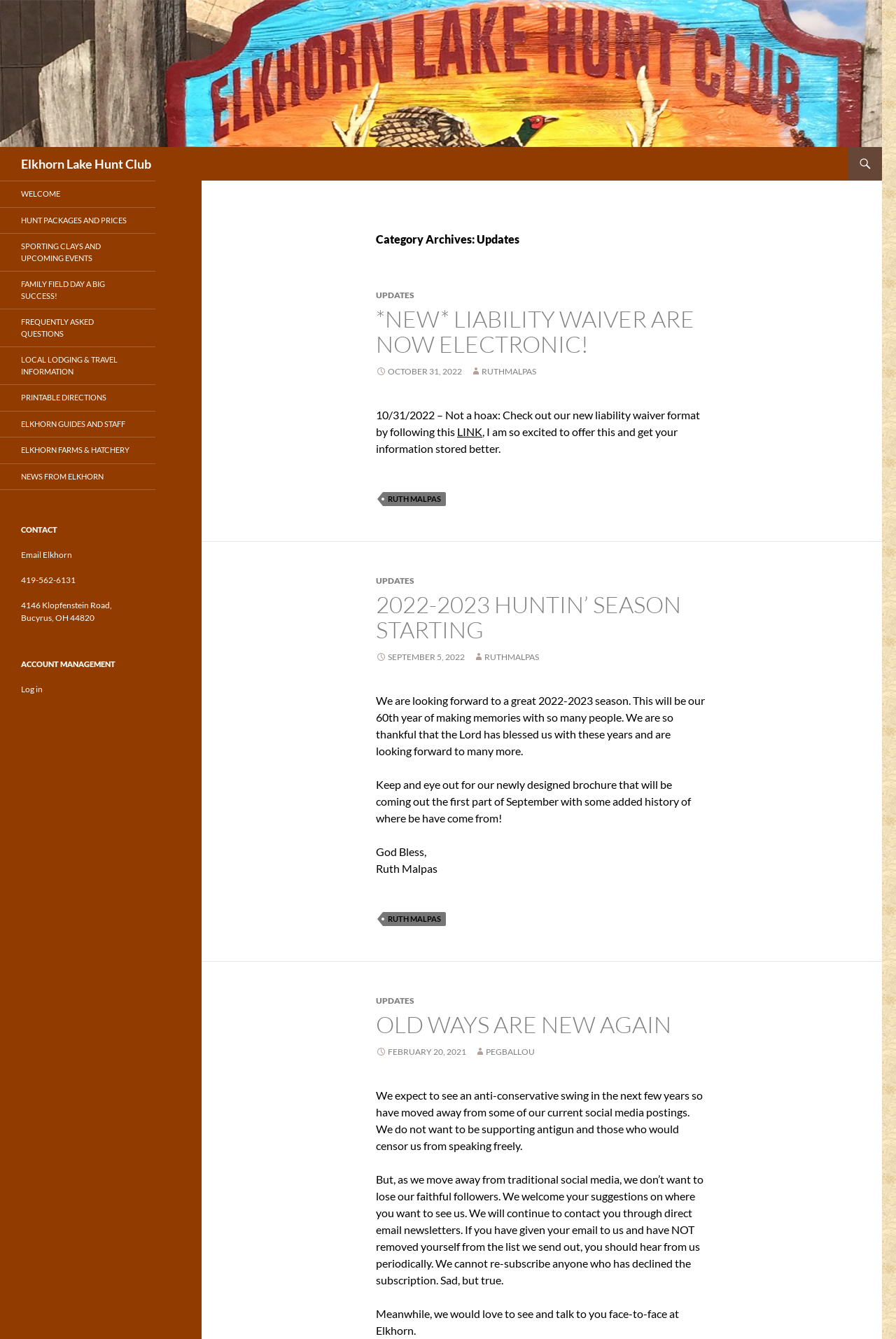Using the element description Sporting Clays and Upcoming Events, predict the bounding box coordinates for the UI element. Provide the coordinates in (top-left x, top-left y, bottom-right x, bottom-right y) format with values ranging from 0 to 1.

[0.0, 0.175, 0.173, 0.202]